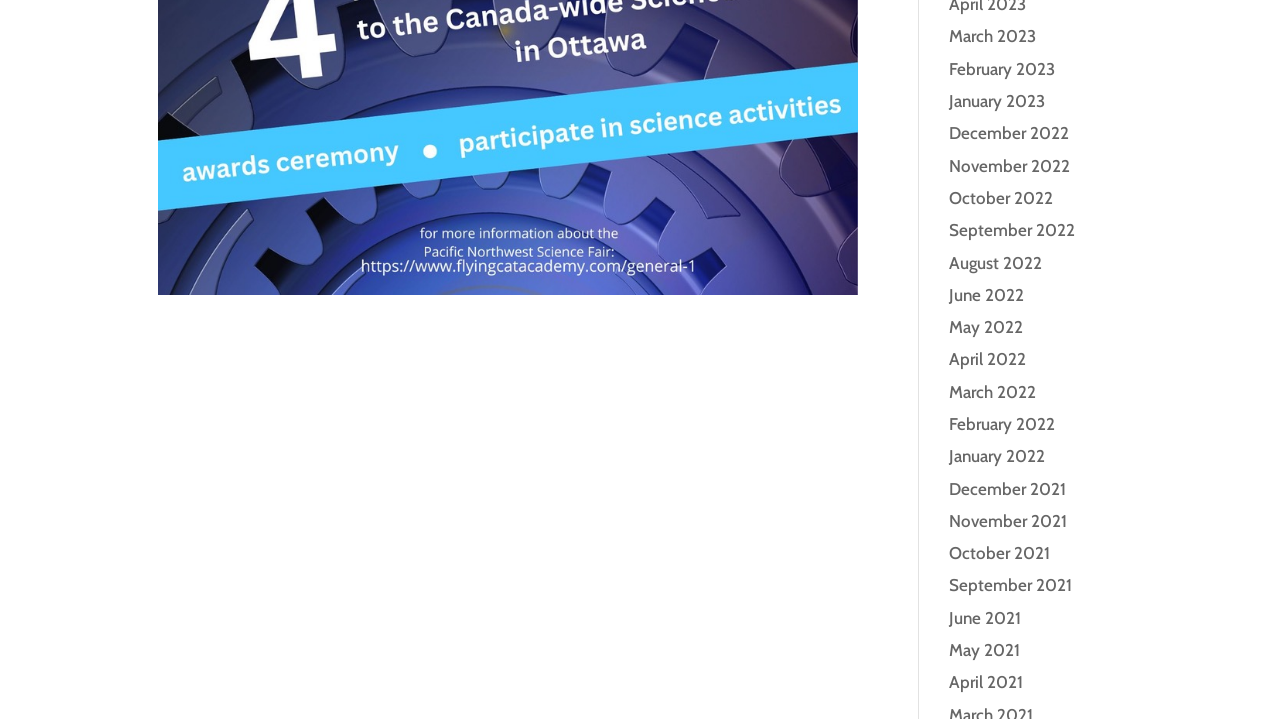Can you give a detailed response to the following question using the information from the image? What is the earliest month listed?

By scanning the list of links, I found that the bottommost link is 'April 2021', which suggests that it is the earliest month listed.